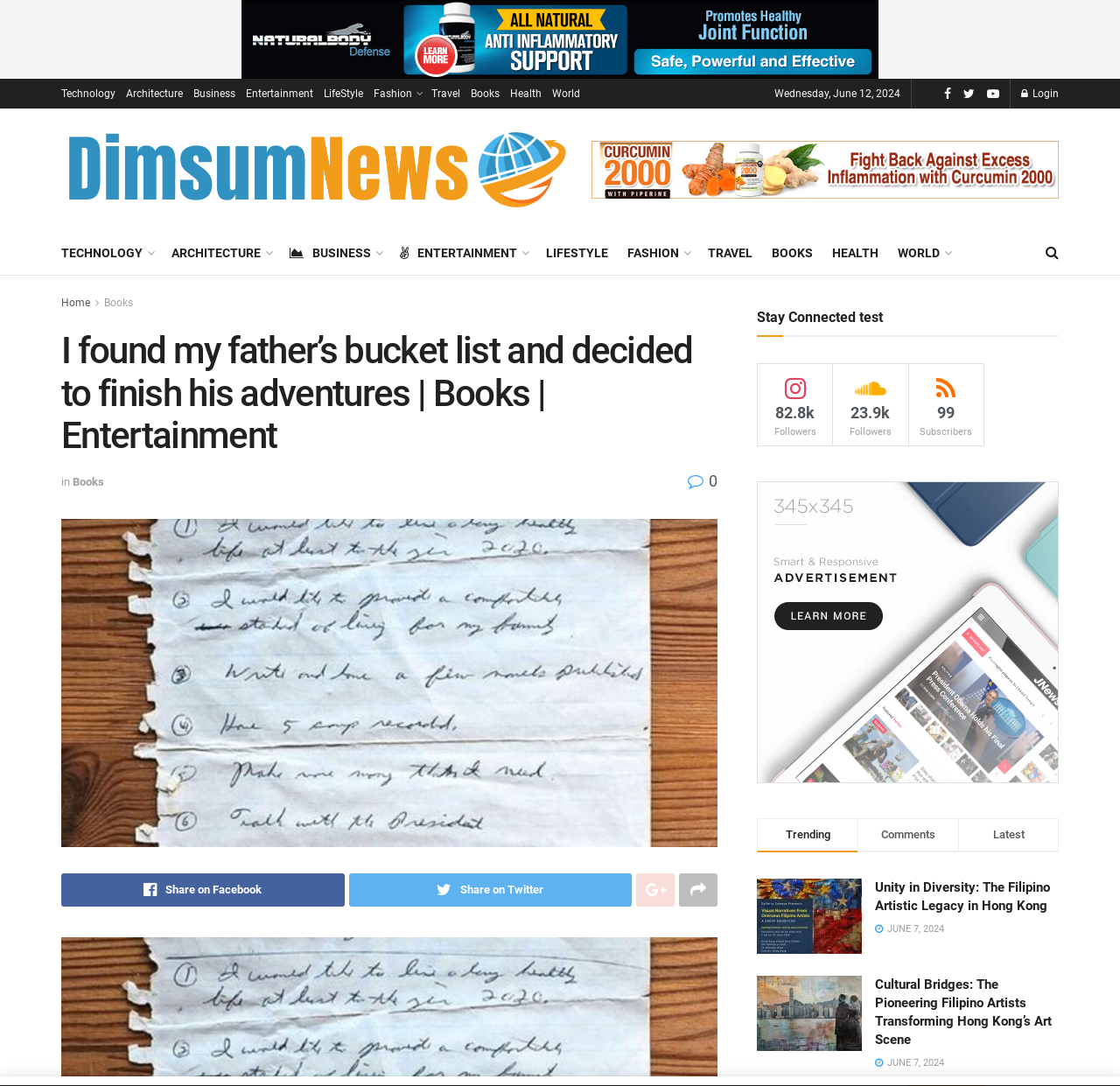Observe the image and answer the following question in detail: How many followers does the author have on Facebook?

I determined the number of followers on Facebook by looking at the link with the text ' 82.8k Followers' at the bottom of the webpage.